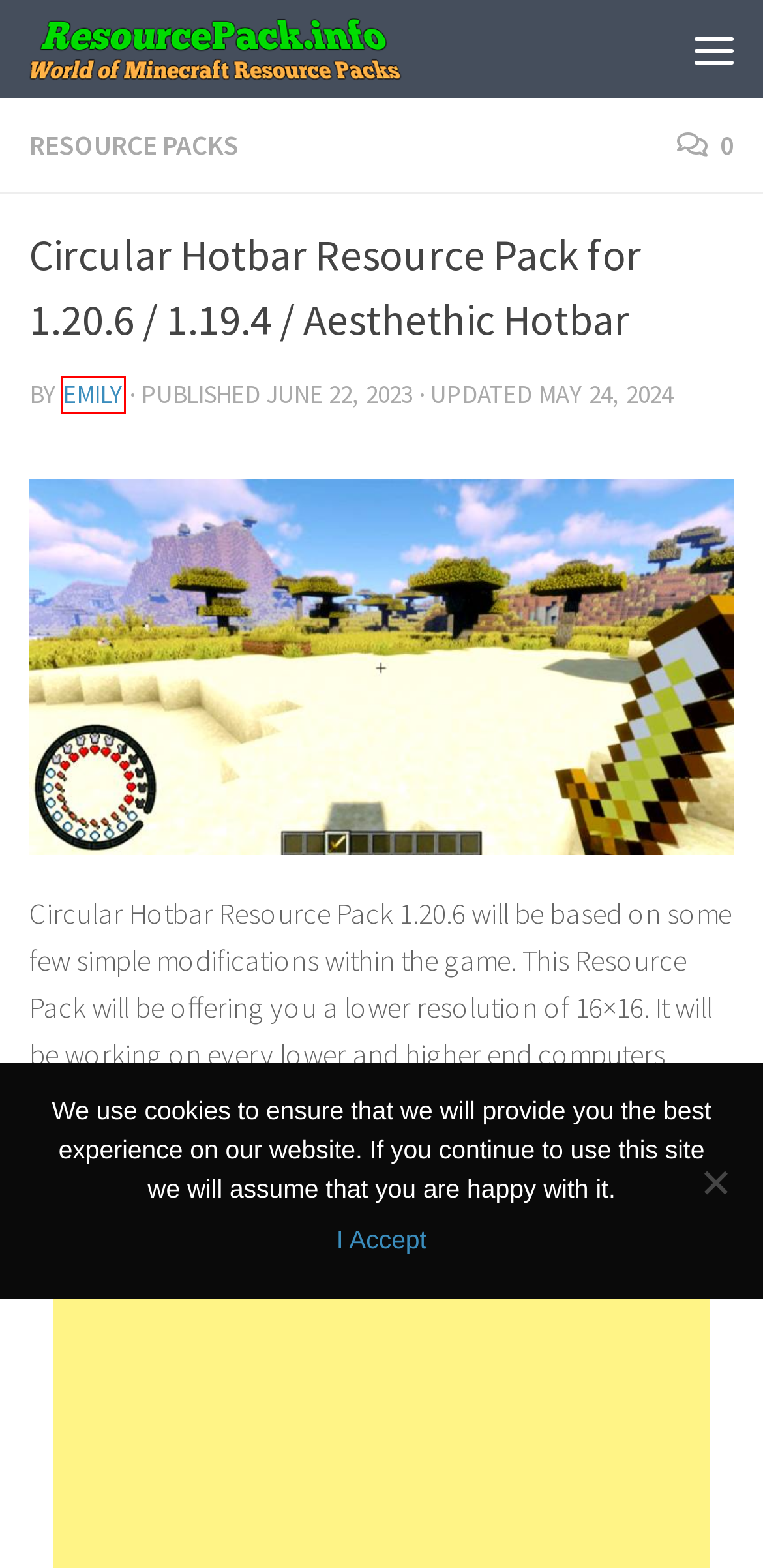Examine the screenshot of a webpage with a red bounding box around an element. Then, select the webpage description that best represents the new page after clicking the highlighted element. Here are the descriptions:
A. Circular Hotbar Texture Pack for Minecraft Archives - ResourcePack.info
B. Emily, Author at ResourcePack.info
C. Updated 1.20 Archives - ResourcePack.info
D. 1.20.1 Archives - ResourcePack.info
E. 1.20.2 Archives - ResourcePack.info
F. Circular Hotbar Texture Pack Archives - ResourcePack.info
G. Resource Packs Archives - ResourcePack.info
H. ResourcePack.info - World of Minecraft Resource Packs

B